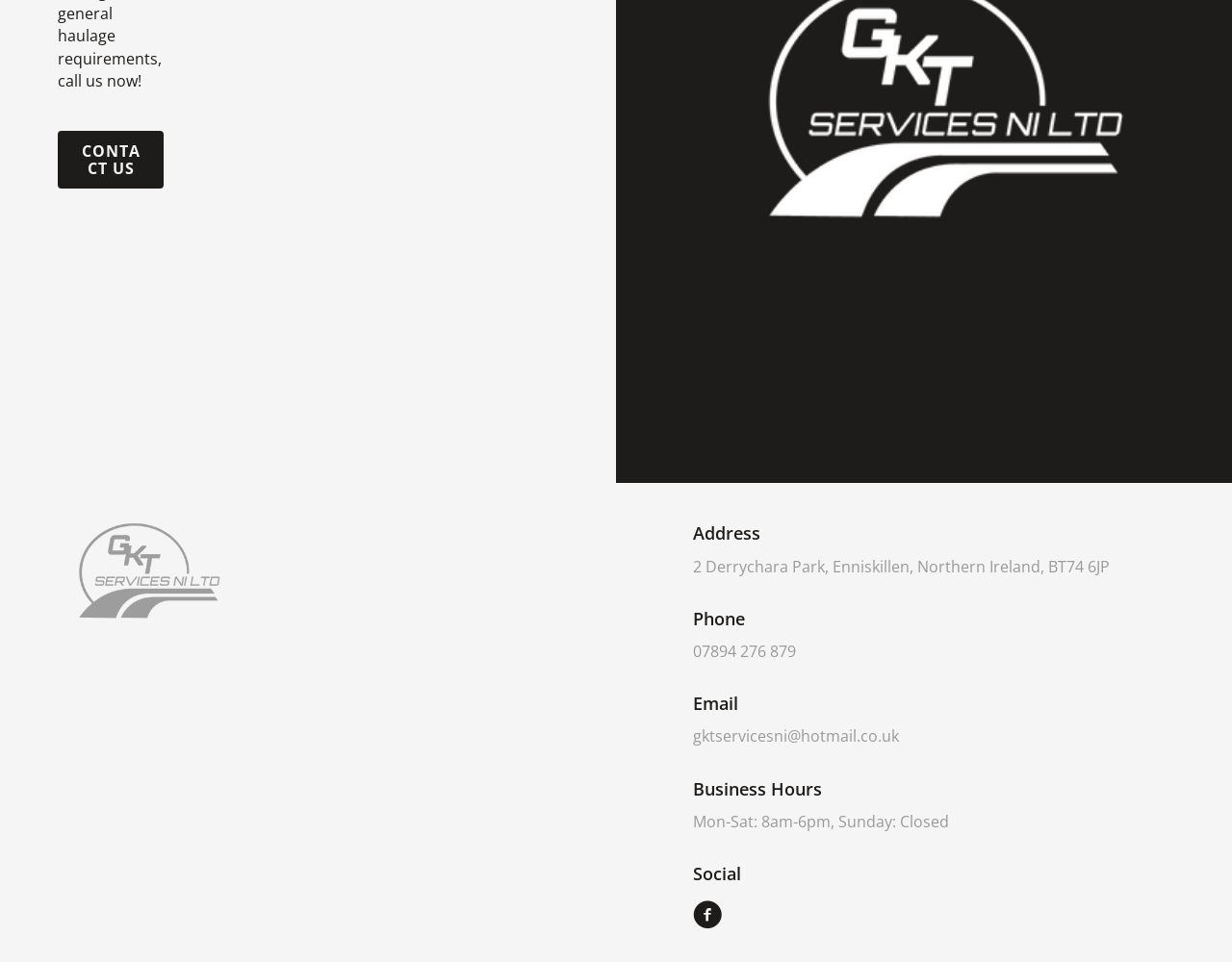What is the company's address?
Please answer the question with as much detail and depth as you can.

I found the address by looking at the 'Address' section, where it is listed as '2 Derrychara Park, Enniskillen, Northern Ireland, BT74 6JP'.